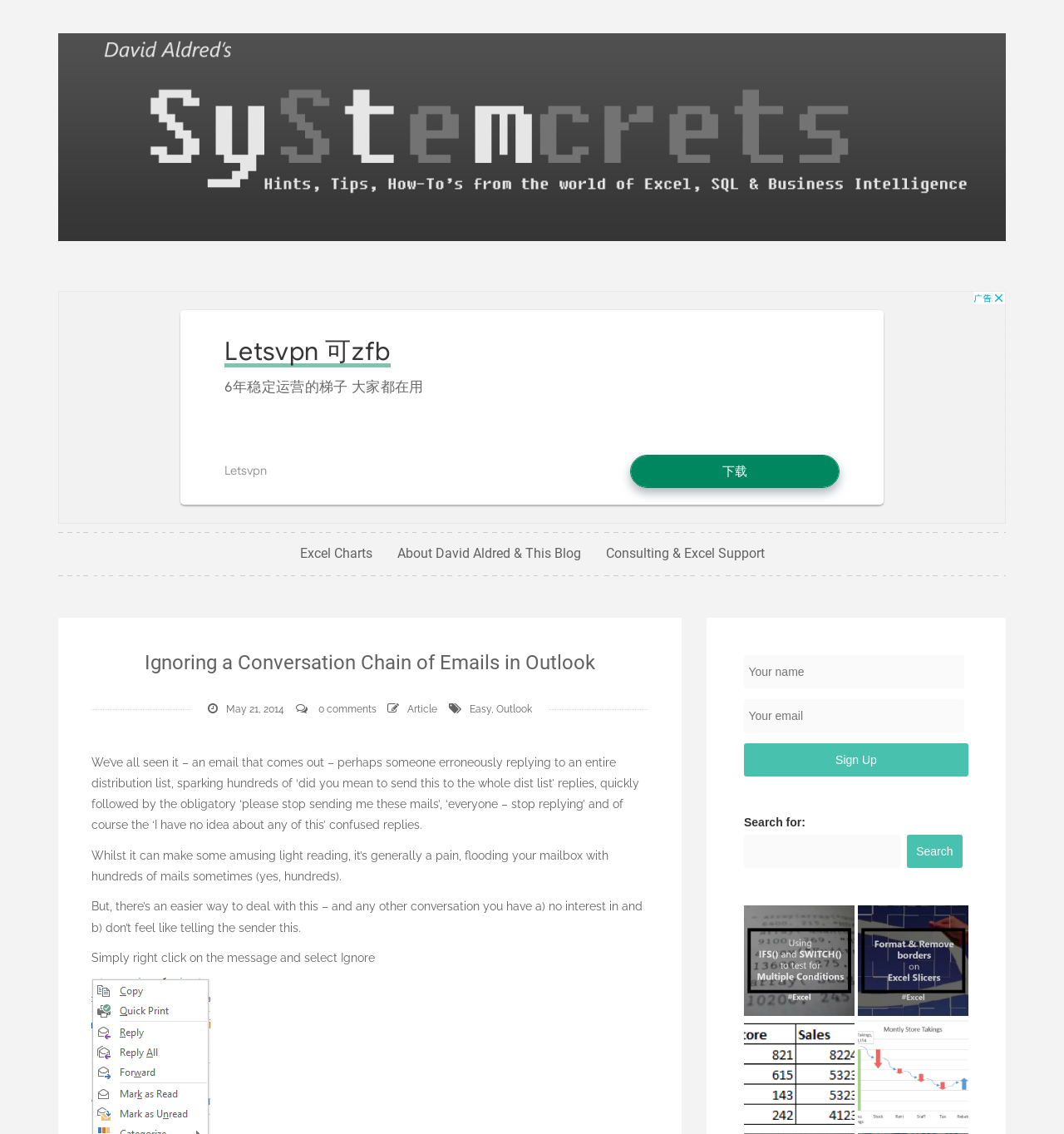Identify the bounding box coordinates for the UI element described as: "Consulting & Excel Support".

[0.569, 0.48, 0.718, 0.497]